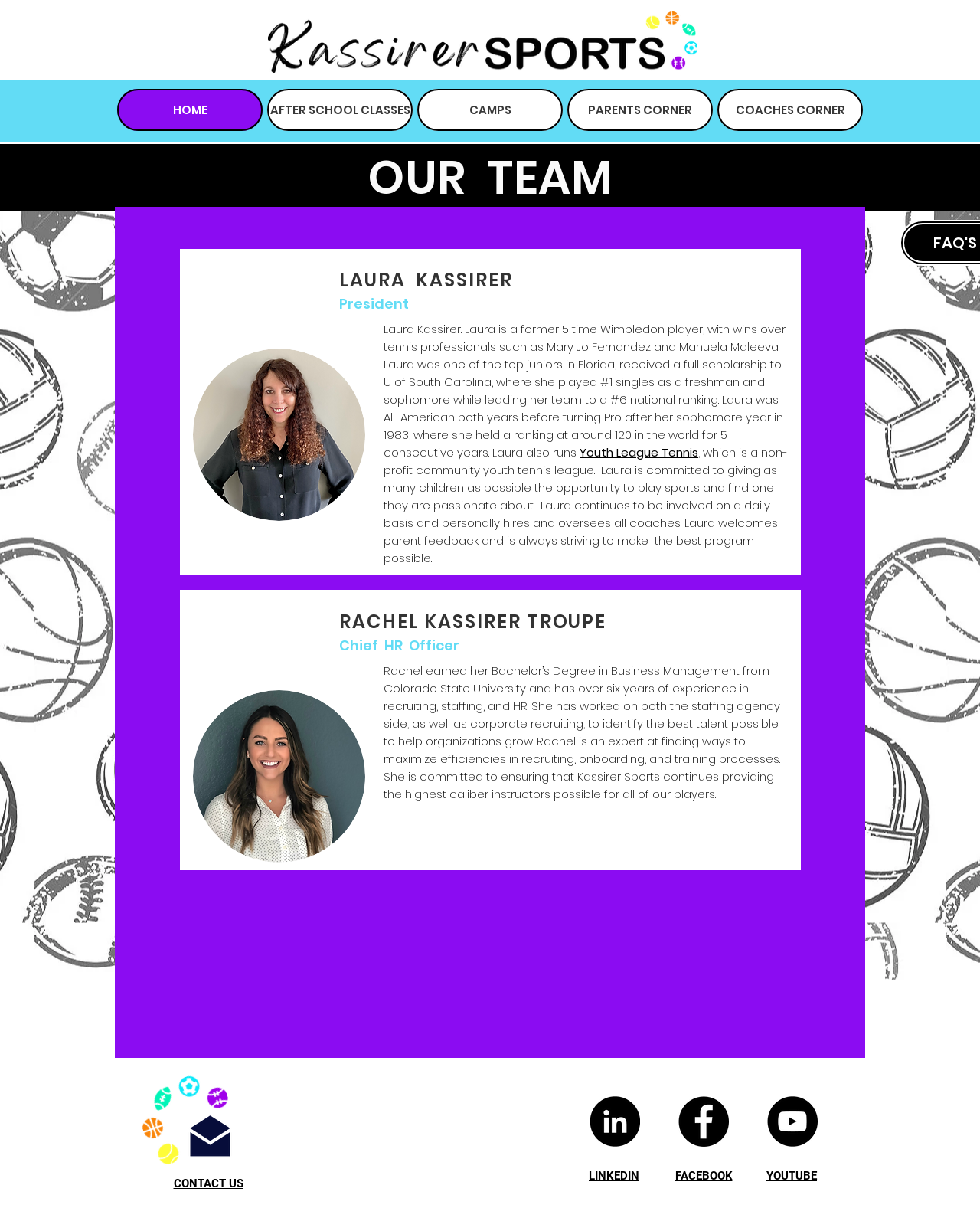Please indicate the bounding box coordinates of the element's region to be clicked to achieve the instruction: "Visit our LinkedIn page". Provide the coordinates as four float numbers between 0 and 1, i.e., [left, top, right, bottom].

[0.602, 0.907, 0.653, 0.949]